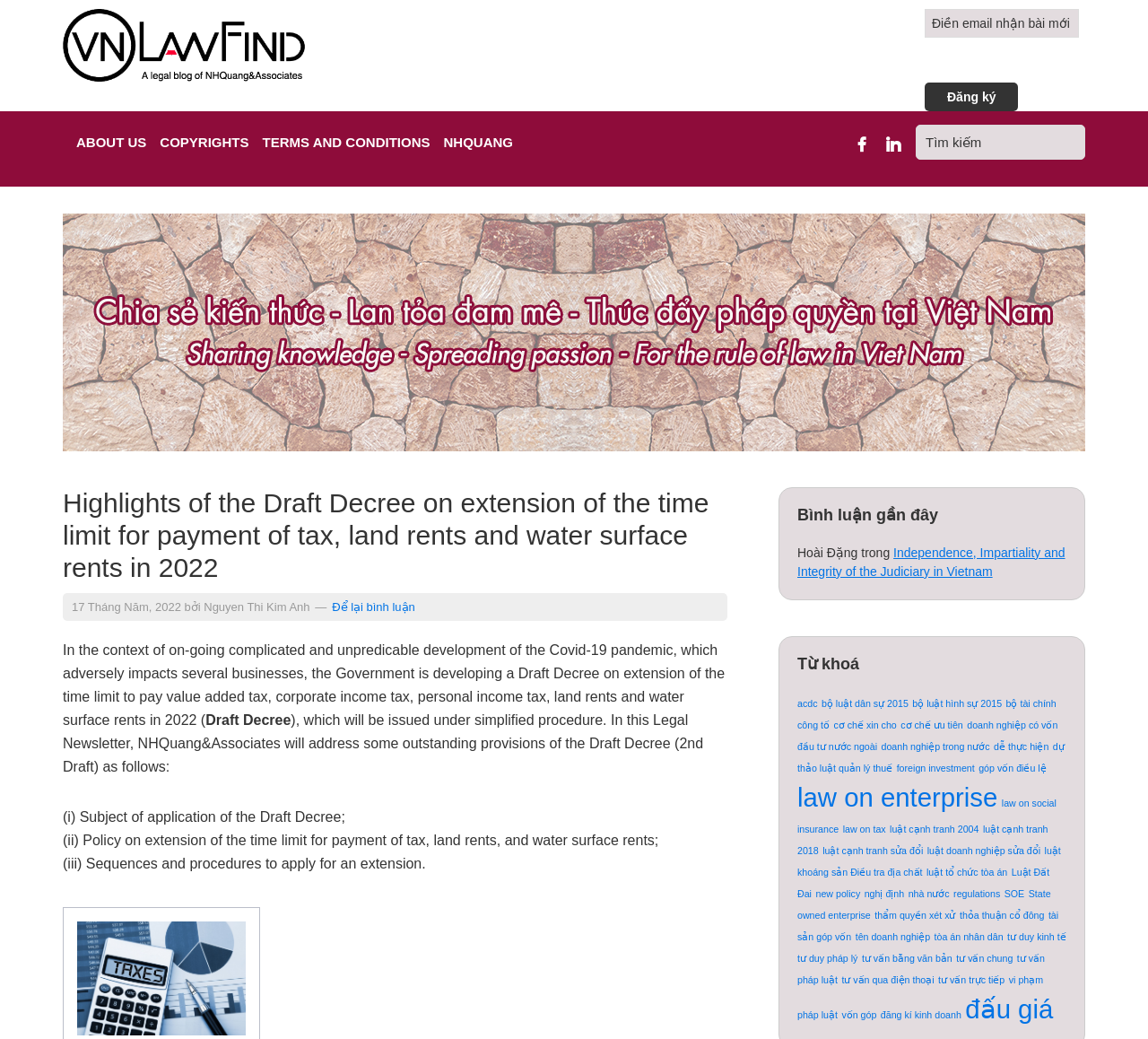Respond to the following query with just one word or a short phrase: 
What can be found in the sidebar?

Recent comments and tags